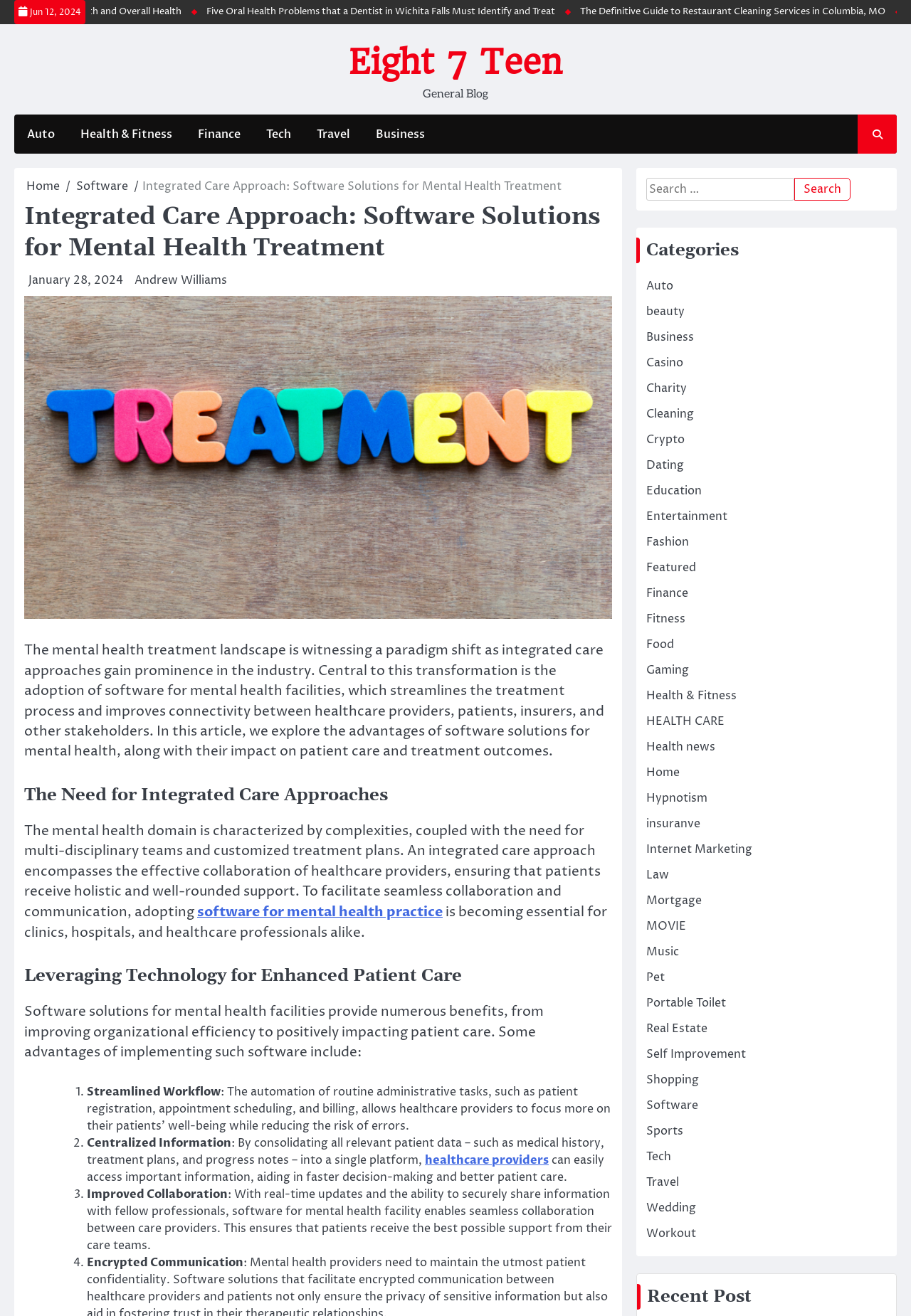Could you identify the text that serves as the heading for this webpage?

Integrated Care Approach: Software Solutions for Mental Health Treatment